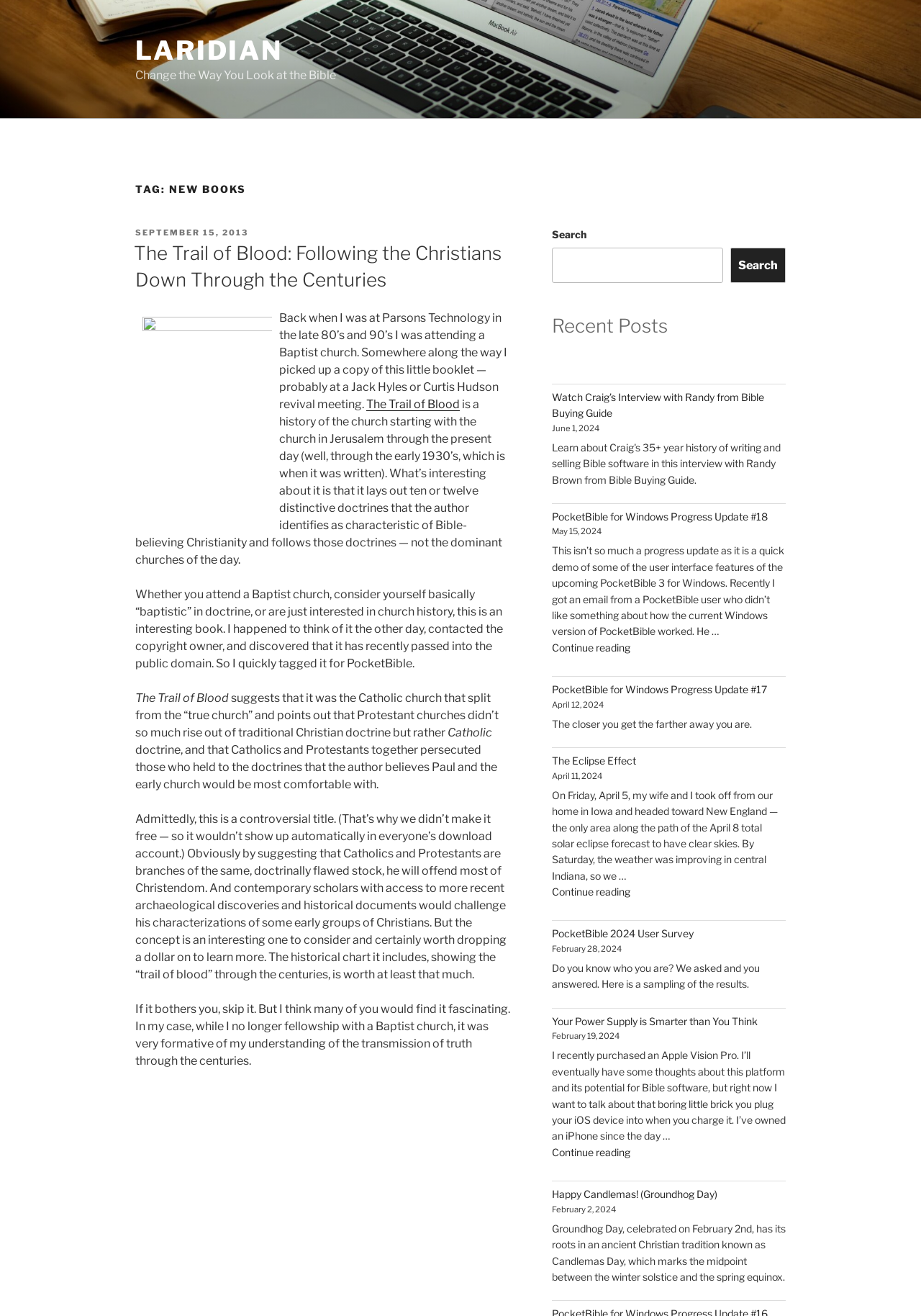What is the title of the first book mentioned?
Provide a detailed and well-explained answer to the question.

I found the answer by reading the text of the first article on the webpage, which mentions a book titled 'The Trail of Blood: Following the Christians Down Through the Centuries'.